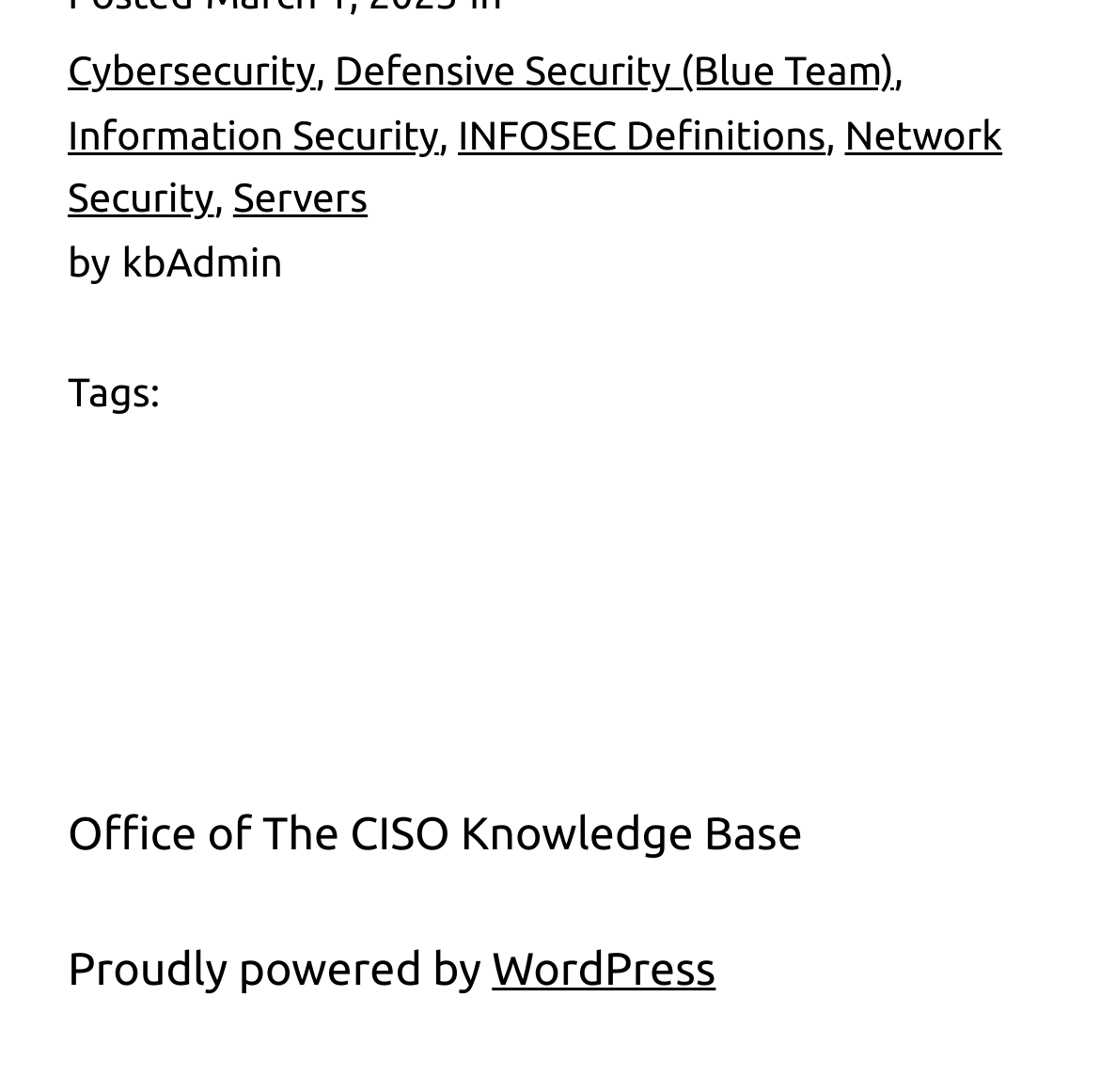From the image, can you give a detailed response to the question below:
What platform is the webpage built on?

The platform that the webpage is built on is mentioned at the bottom of the webpage, where it says 'Proudly powered by WordPress'. This suggests that the webpage is using the WordPress content management system.